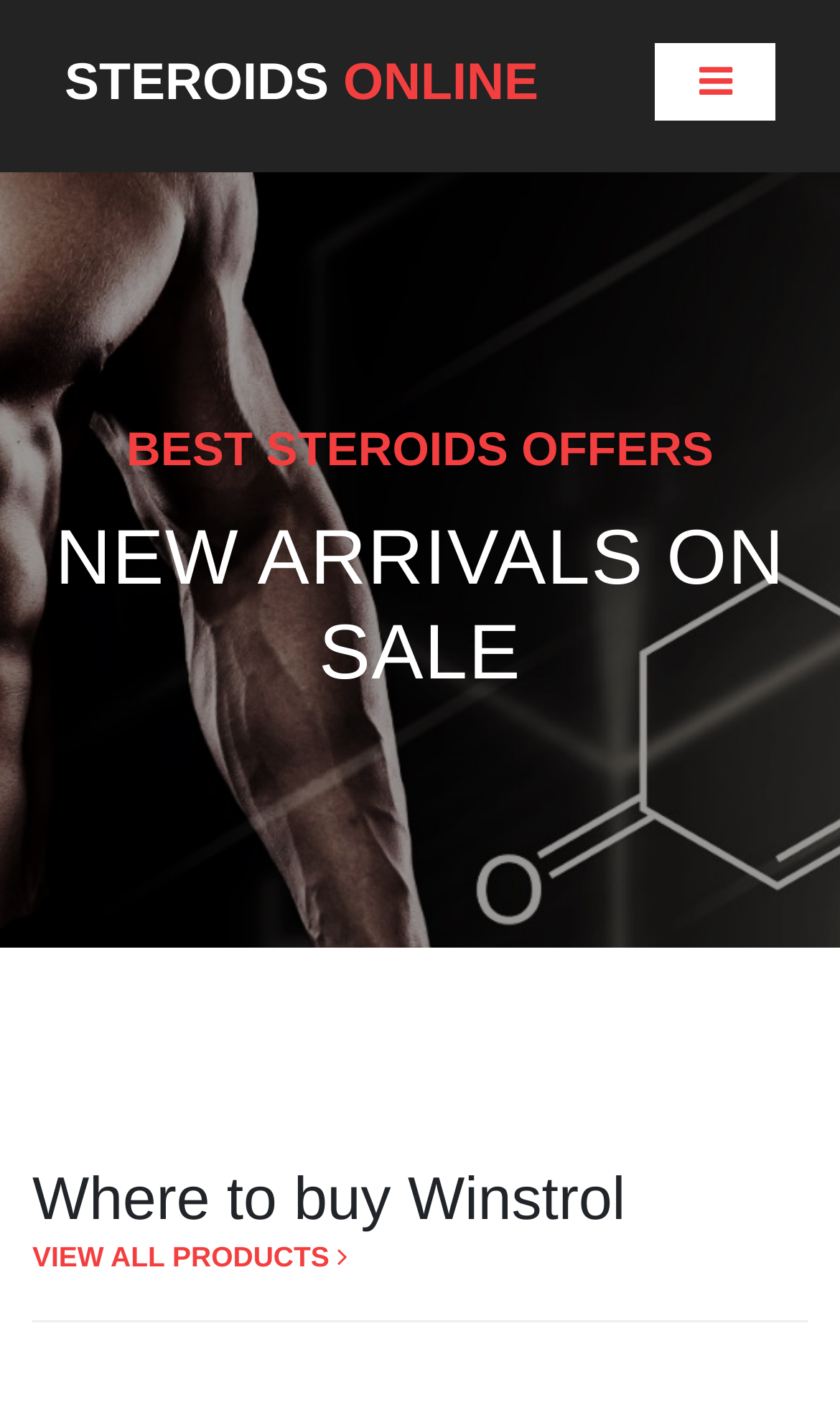Please answer the following question using a single word or phrase: 
What is the name of the product being promoted?

Winstrol